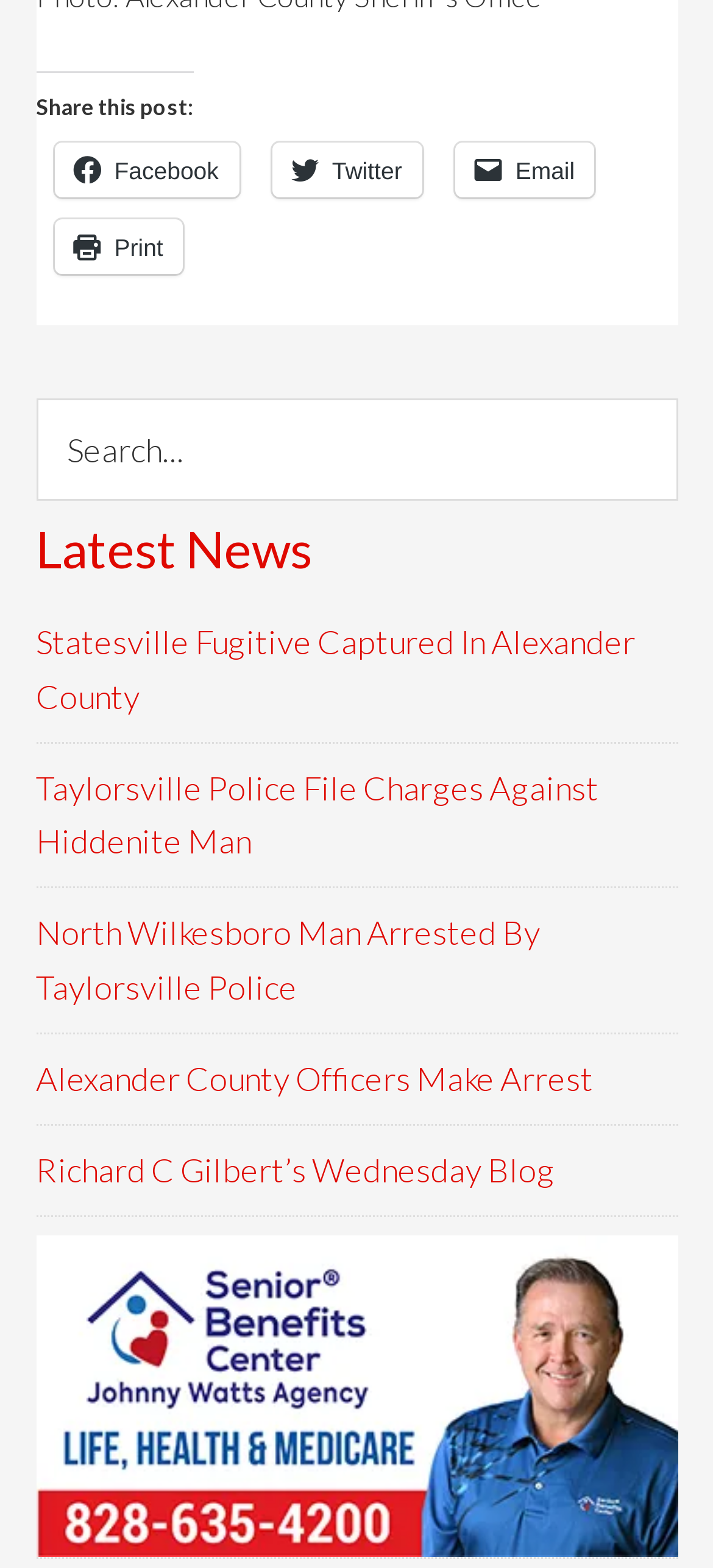Please locate the bounding box coordinates of the element that should be clicked to achieve the given instruction: "Search for news".

[0.05, 0.254, 0.95, 0.319]